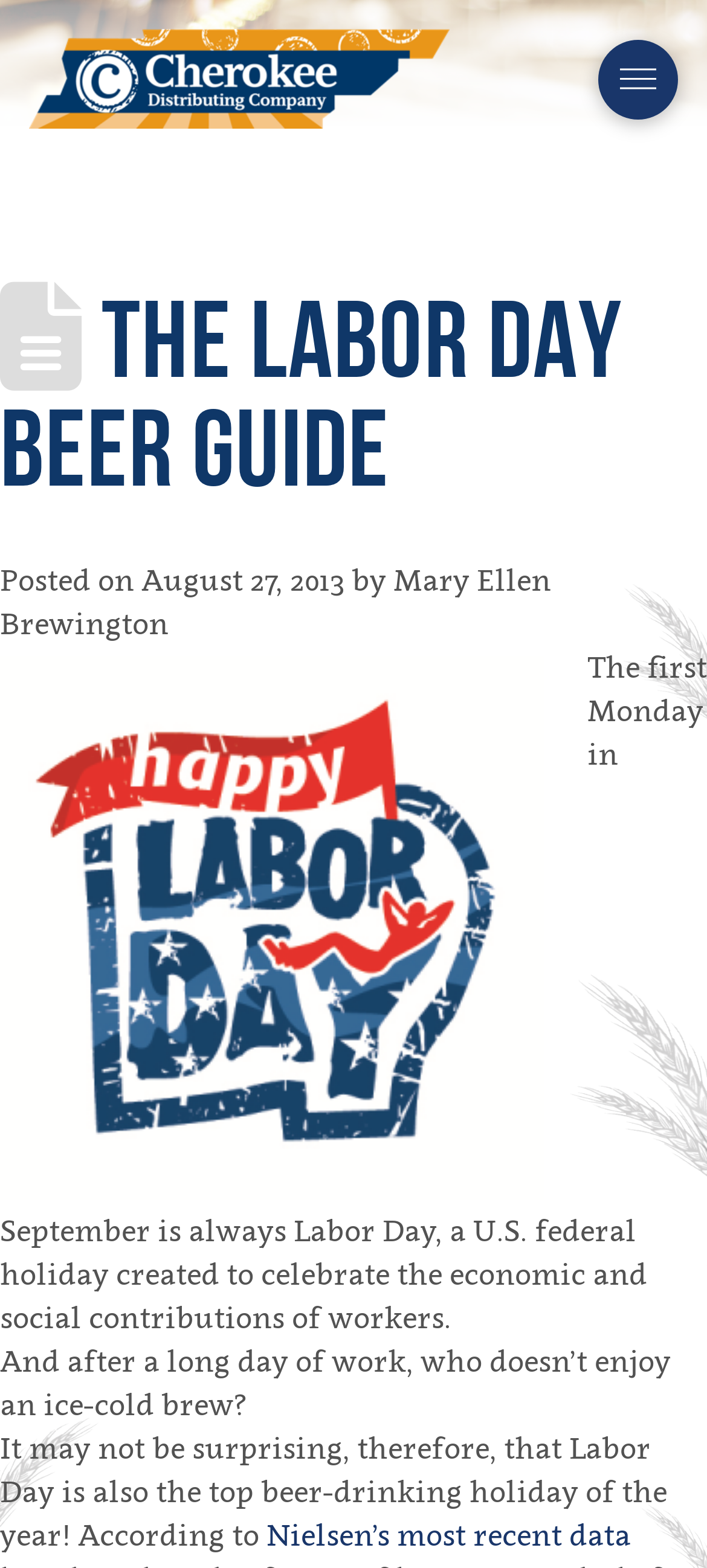Generate the main heading text from the webpage.

 THE LABOR DAY BEER GUIDE